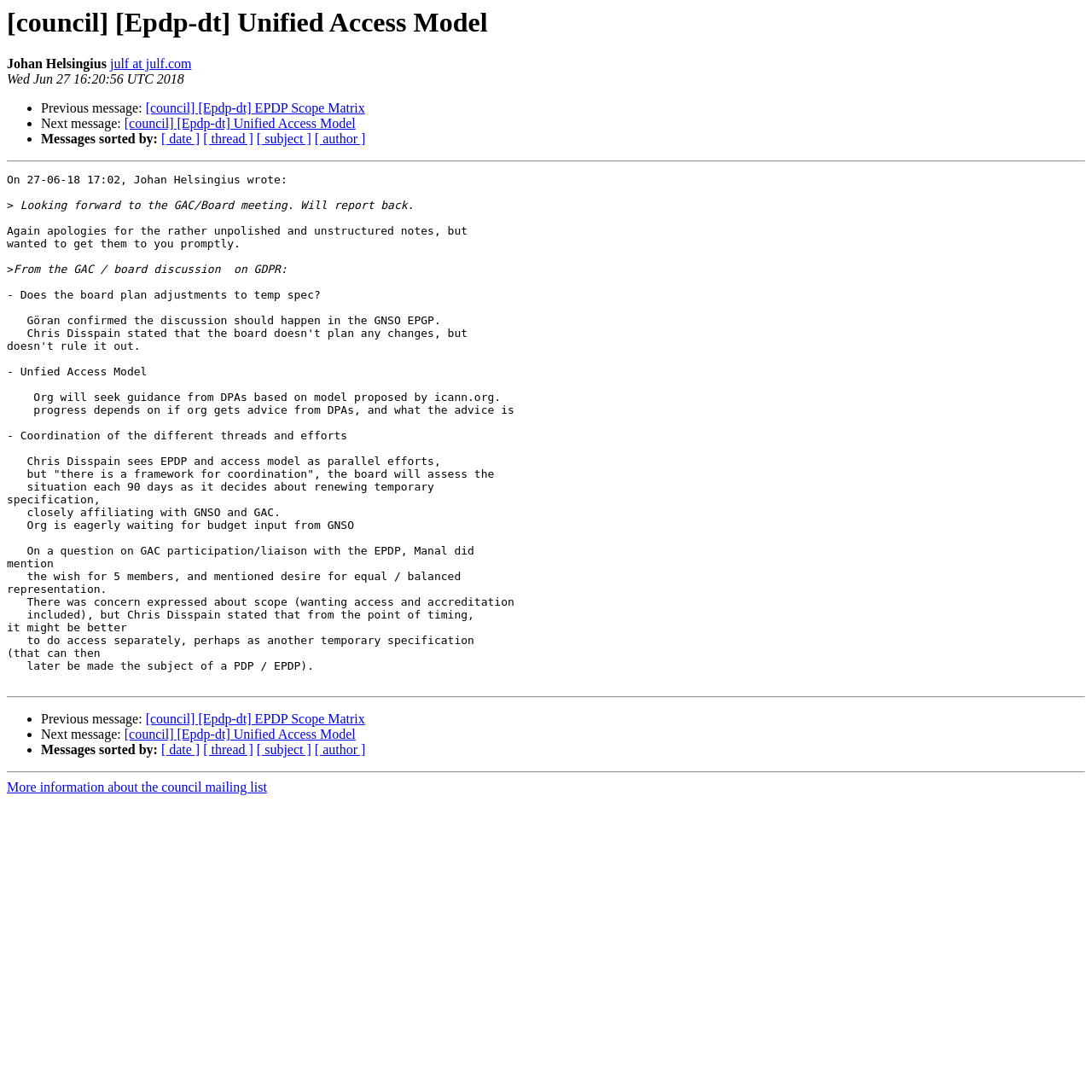Your task is to find and give the main heading text of the webpage.

[council] [Epdp-dt] Unified Access Model